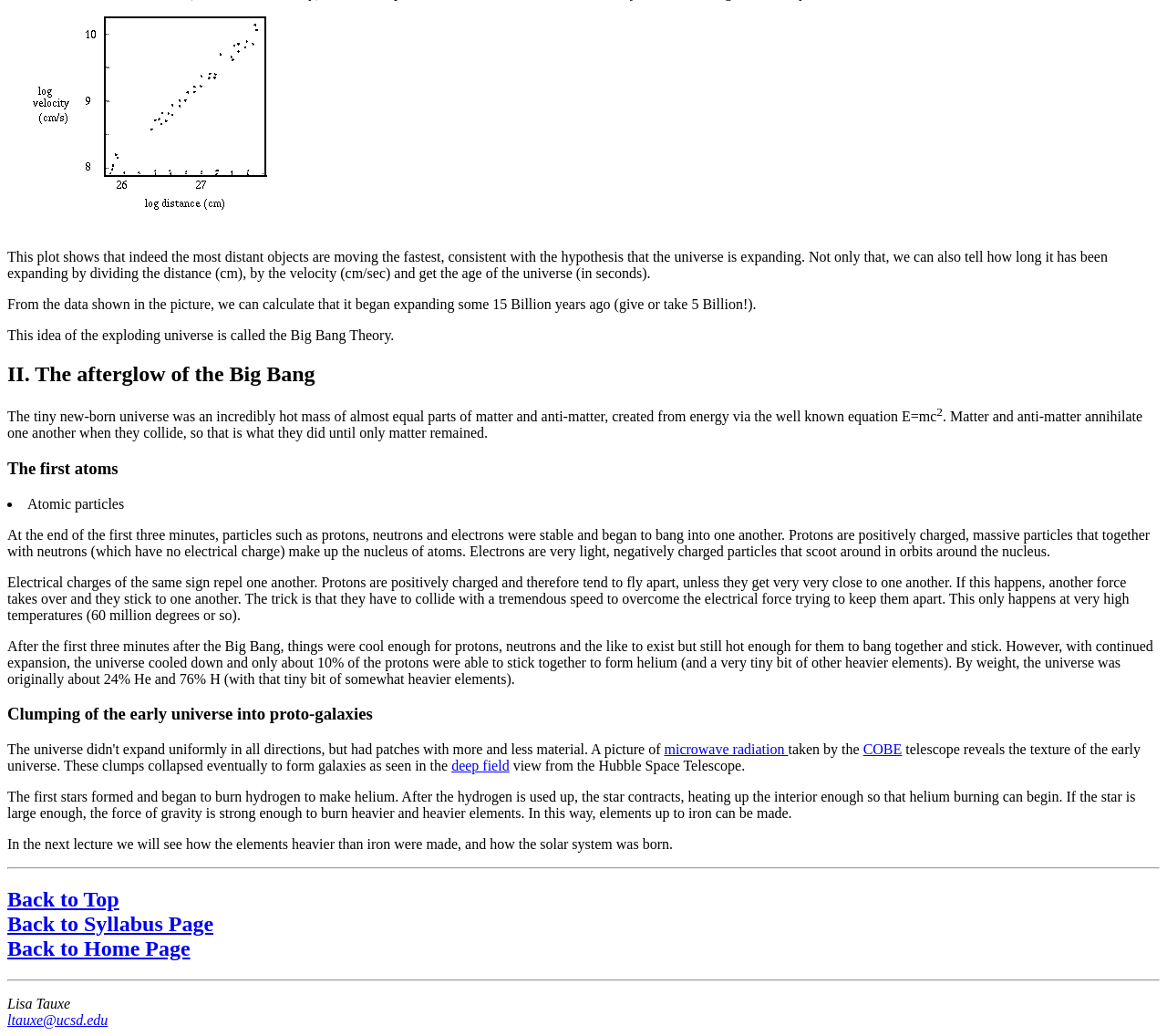What is the Big Bang Theory? Please answer the question using a single word or phrase based on the image.

Exploding universe